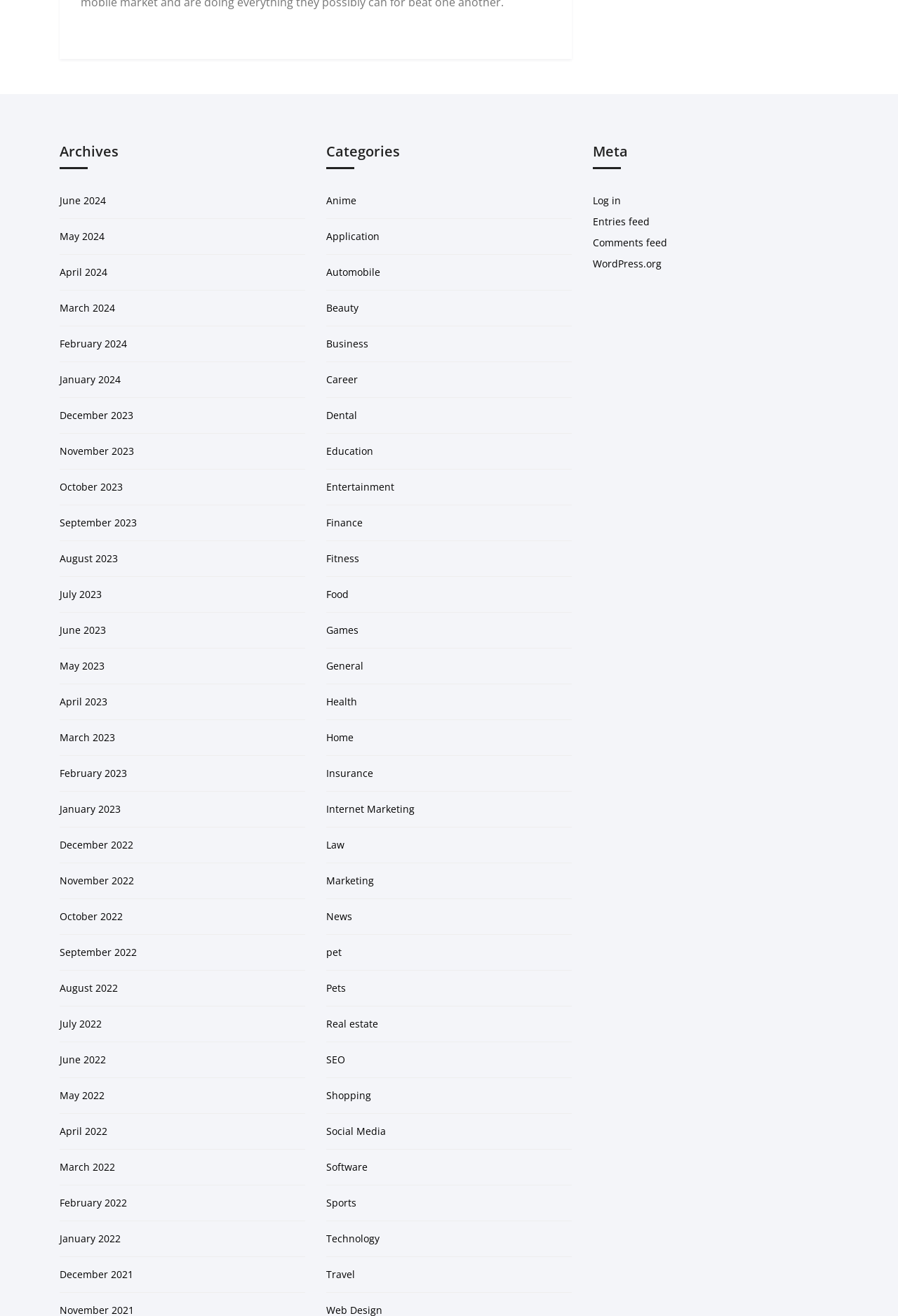Locate the bounding box of the UI element described in the following text: "February 2024".

[0.066, 0.256, 0.141, 0.266]